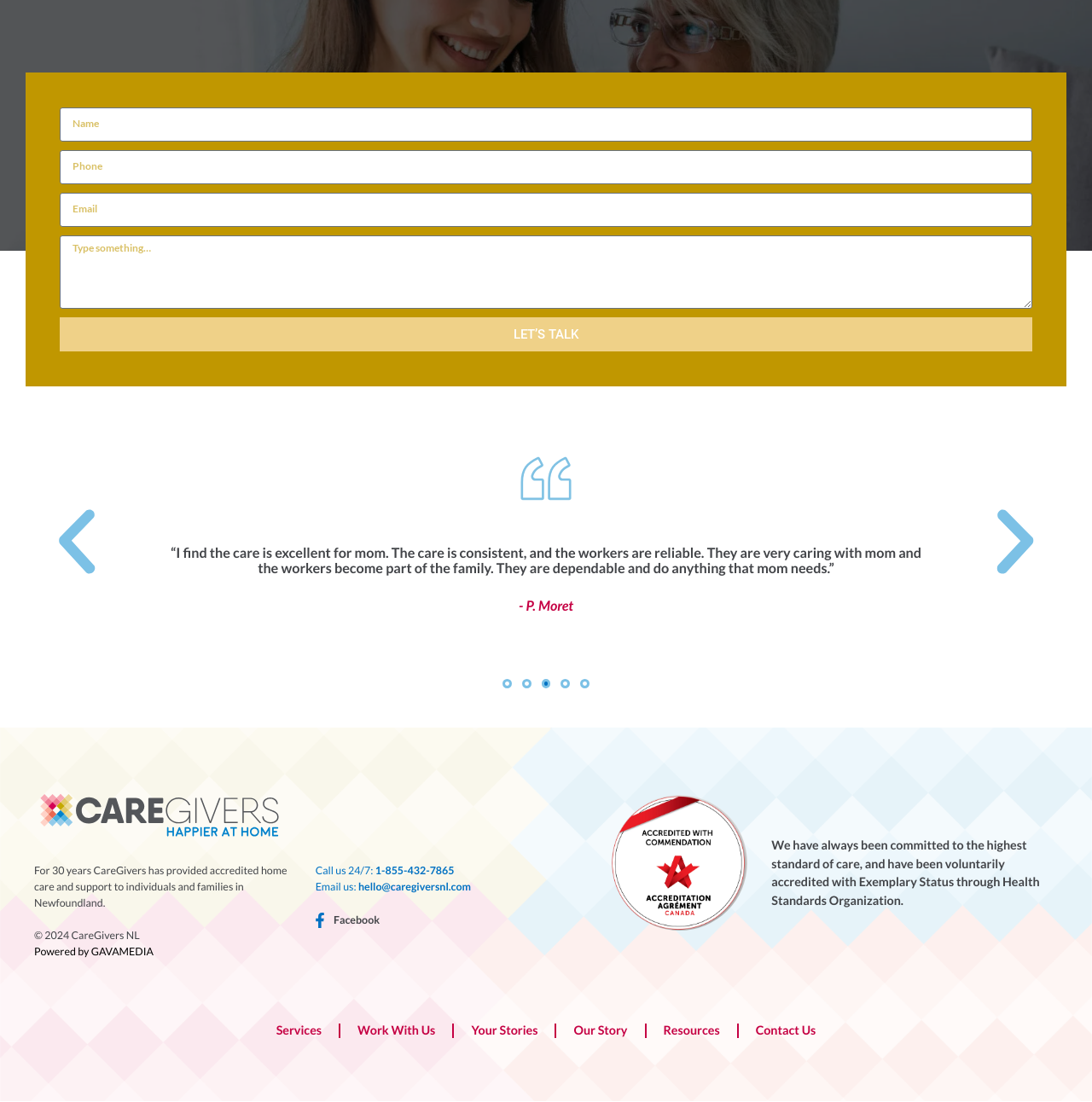Provide your answer in a single word or phrase: 
What is the status of the company's accreditation?

Exemplary Status